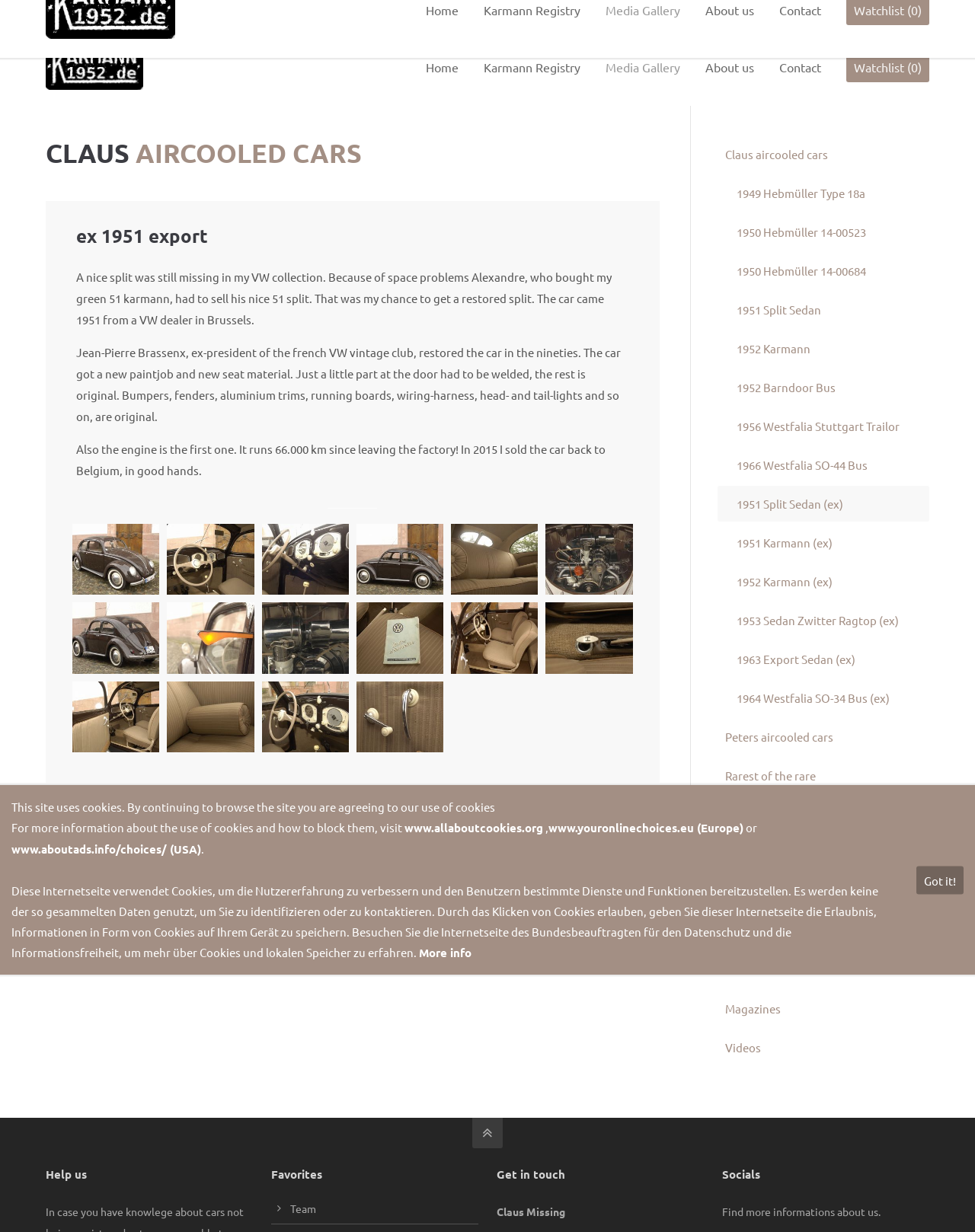Specify the bounding box coordinates of the area to click in order to execute this command: 'Click on the 'Home' link'. The coordinates should consist of four float numbers ranging from 0 to 1, and should be formatted as [left, top, right, bottom].

[0.437, 0.023, 0.47, 0.085]